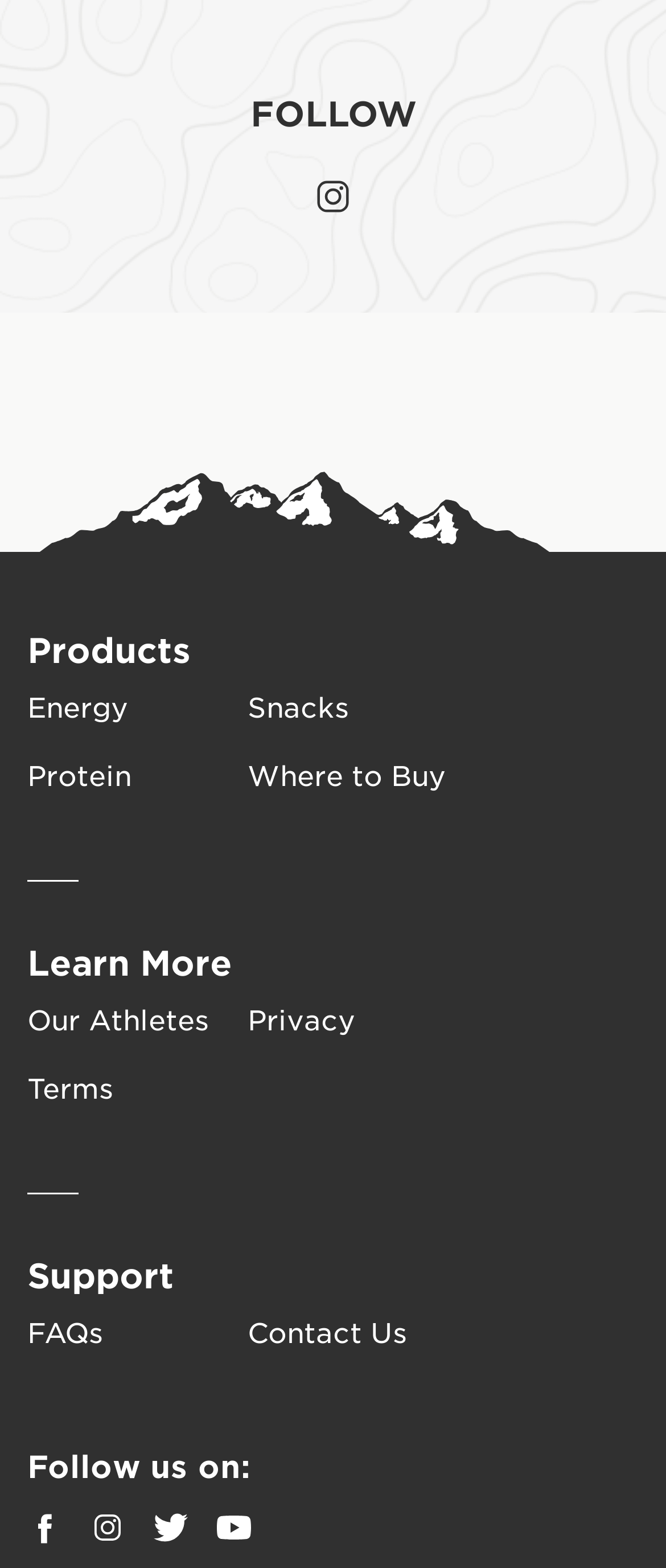What is the purpose of the 'Learn More' link?
Answer with a single word or short phrase according to what you see in the image.

To learn about the organization